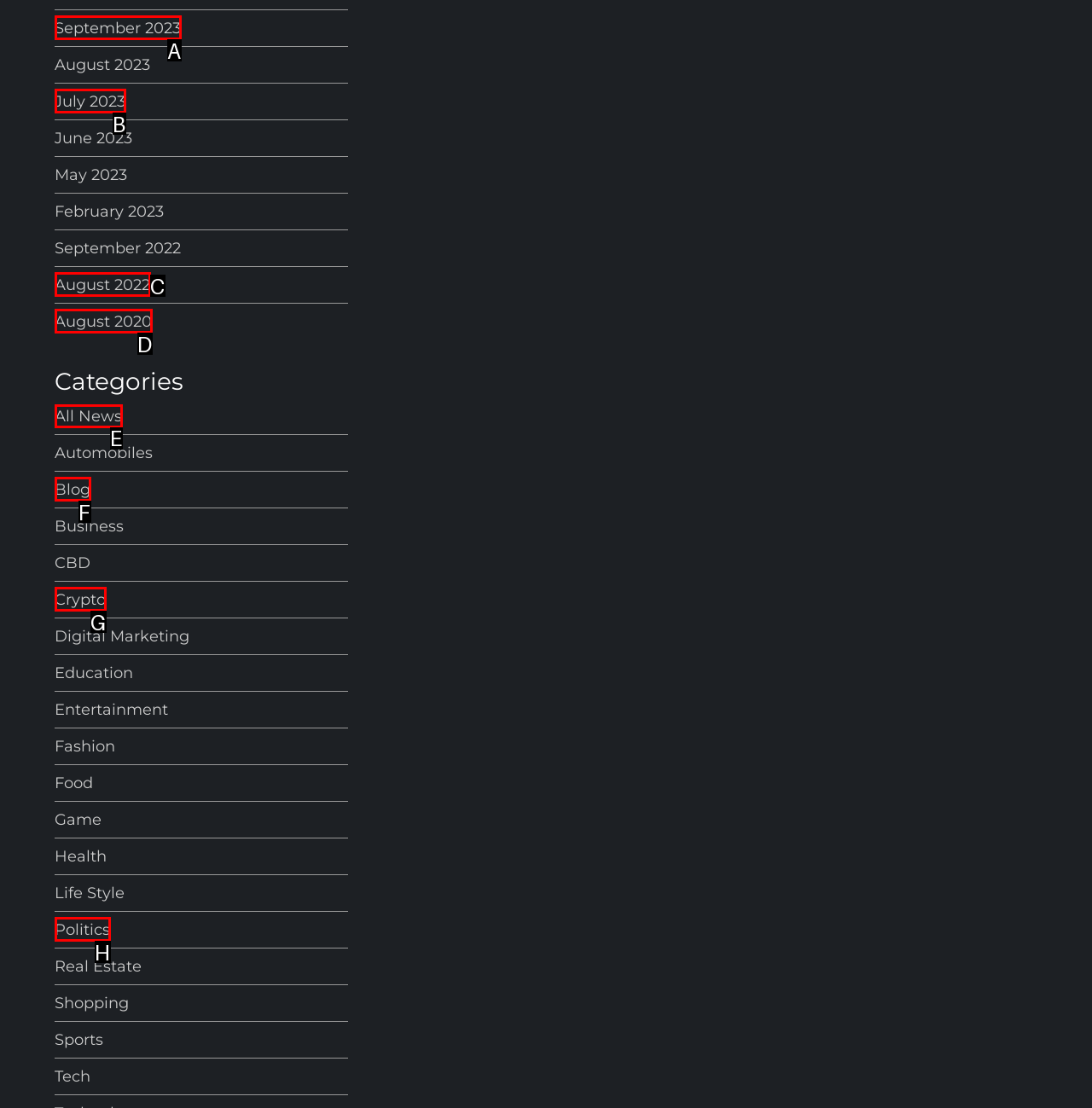Determine which option you need to click to execute the following task: Browse all news. Provide your answer as a single letter.

E